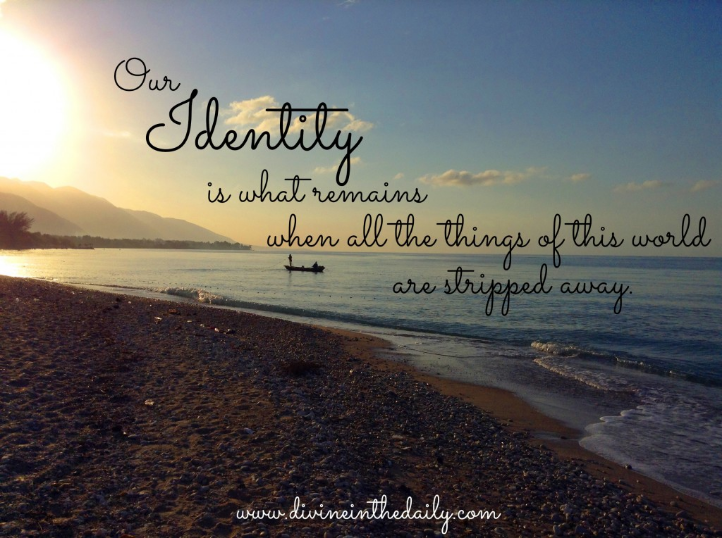Detail every visible element in the image extensively.

The image beautifully captures a serene seaside scene at sunset, with a shimmering shoreline and gentle waves lapping at the sand. In the foreground, the golden hues of the setting sun cast a warm glow over the landscape, while the silhouette of a boat gliding peacefully across the water adds a sense of calm and tranquility. The prominent text superimposed on the image reads: "Our Identity is what remains when all the things of this world are stripped away." This poignant phrase emphasizes the theme of self-reflection and the search for true identity, inviting viewers to contemplate their essence beyond external roles and material concerns. The image is further enhanced with a soft, understated font and the URL "www.divineinthedaily.com" at the bottom, suggesting a deeper exploration of personal and spiritual identity.